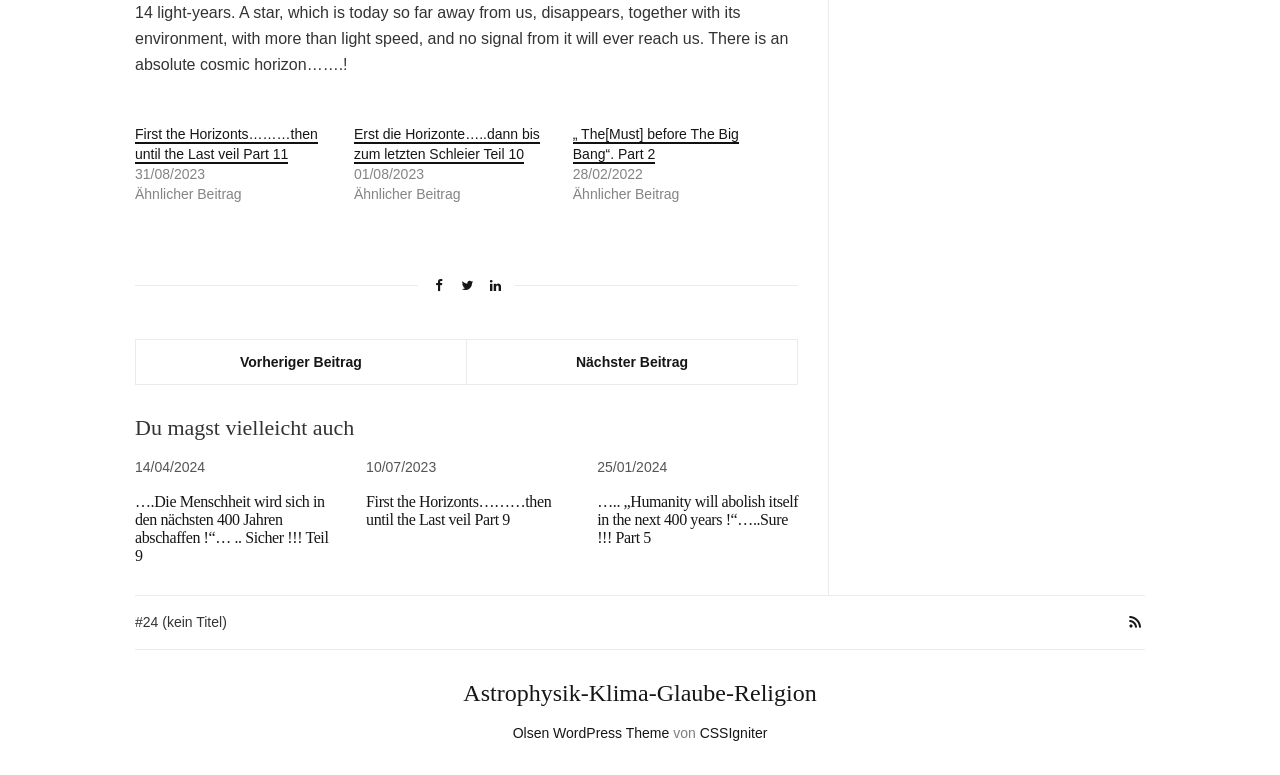What is the date of the first article?
Respond to the question with a single word or phrase according to the image.

31/08/2023